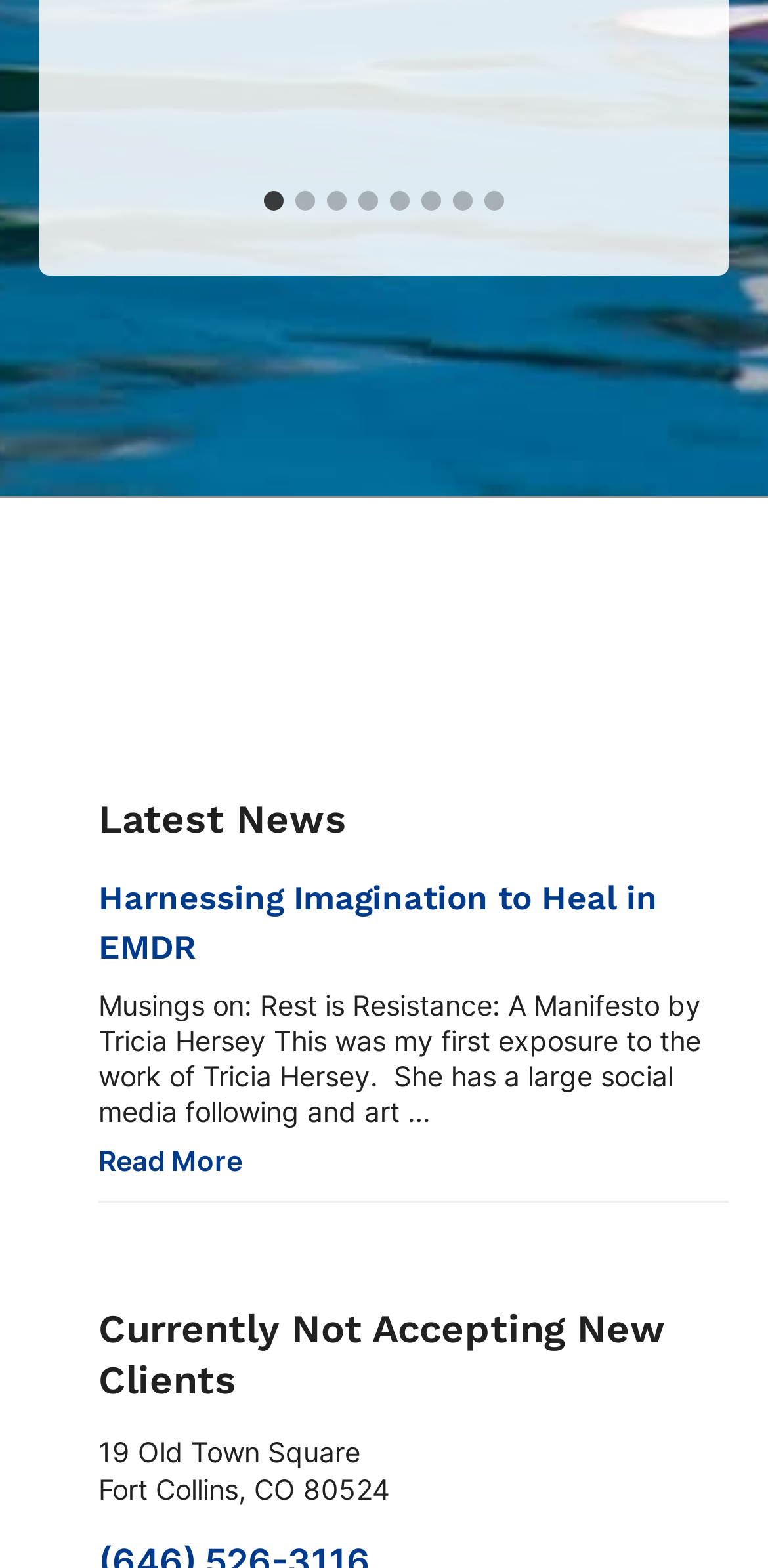Kindly provide the bounding box coordinates of the section you need to click on to fulfill the given instruction: "Verify by Psychology Today".

[0.051, 0.355, 0.949, 0.468]